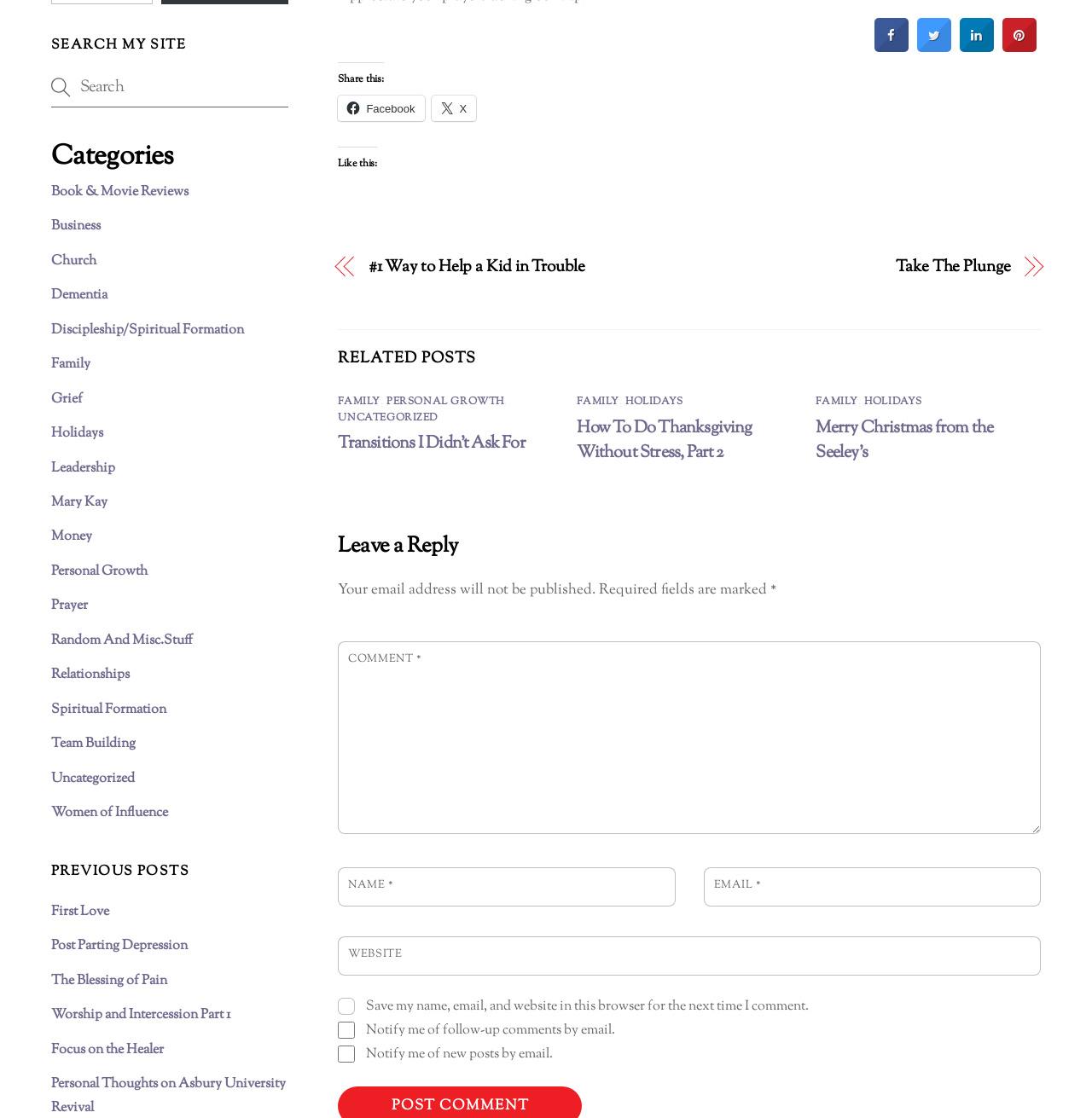Please specify the bounding box coordinates of the clickable region to carry out the following instruction: "Search for something". The coordinates should be four float numbers between 0 and 1, in the format [left, top, right, bottom].

[0.047, 0.061, 0.264, 0.096]